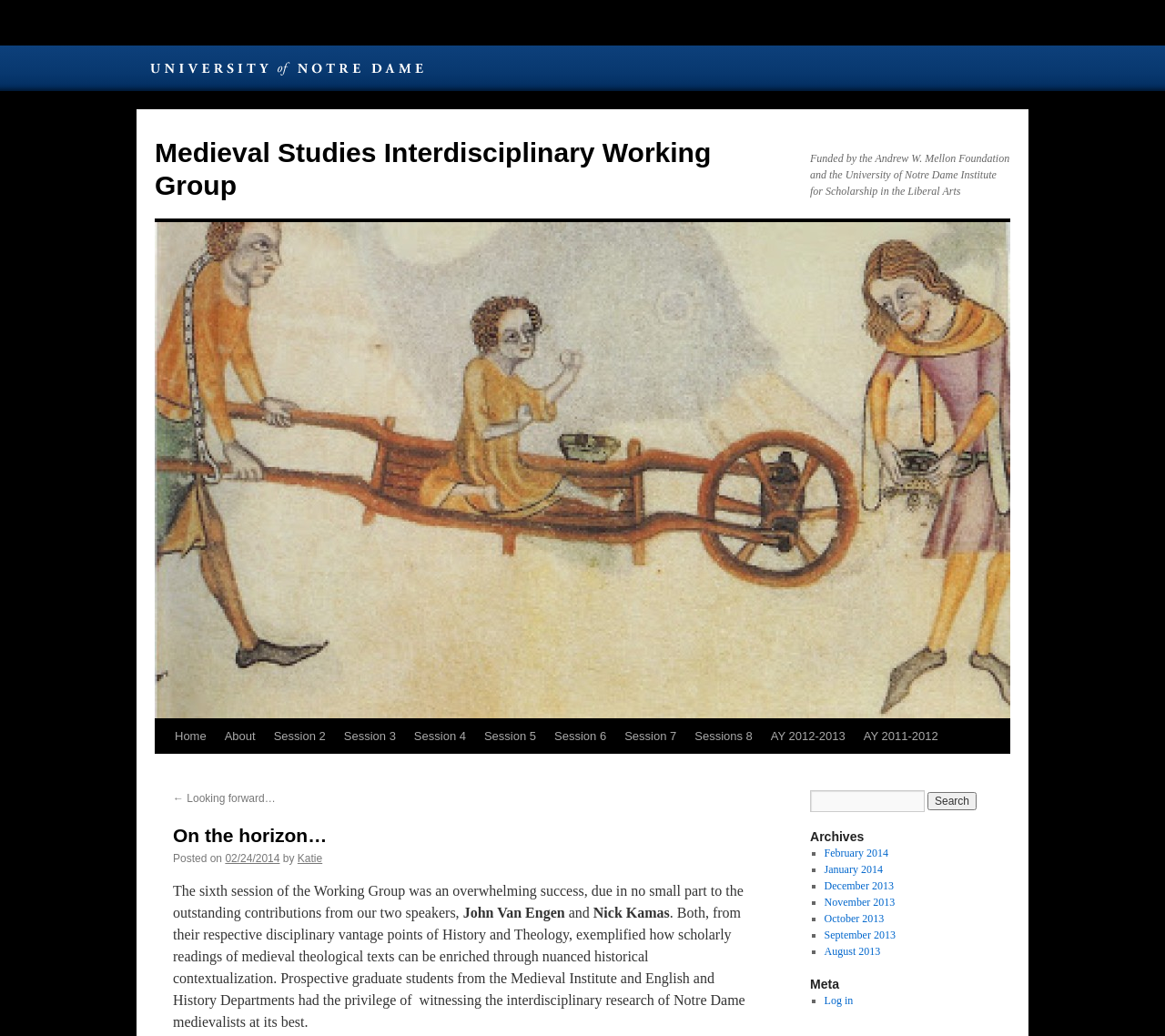Locate the bounding box coordinates of the region to be clicked to comply with the following instruction: "View the 'About' page". The coordinates must be four float numbers between 0 and 1, in the form [left, top, right, bottom].

[0.185, 0.694, 0.227, 0.728]